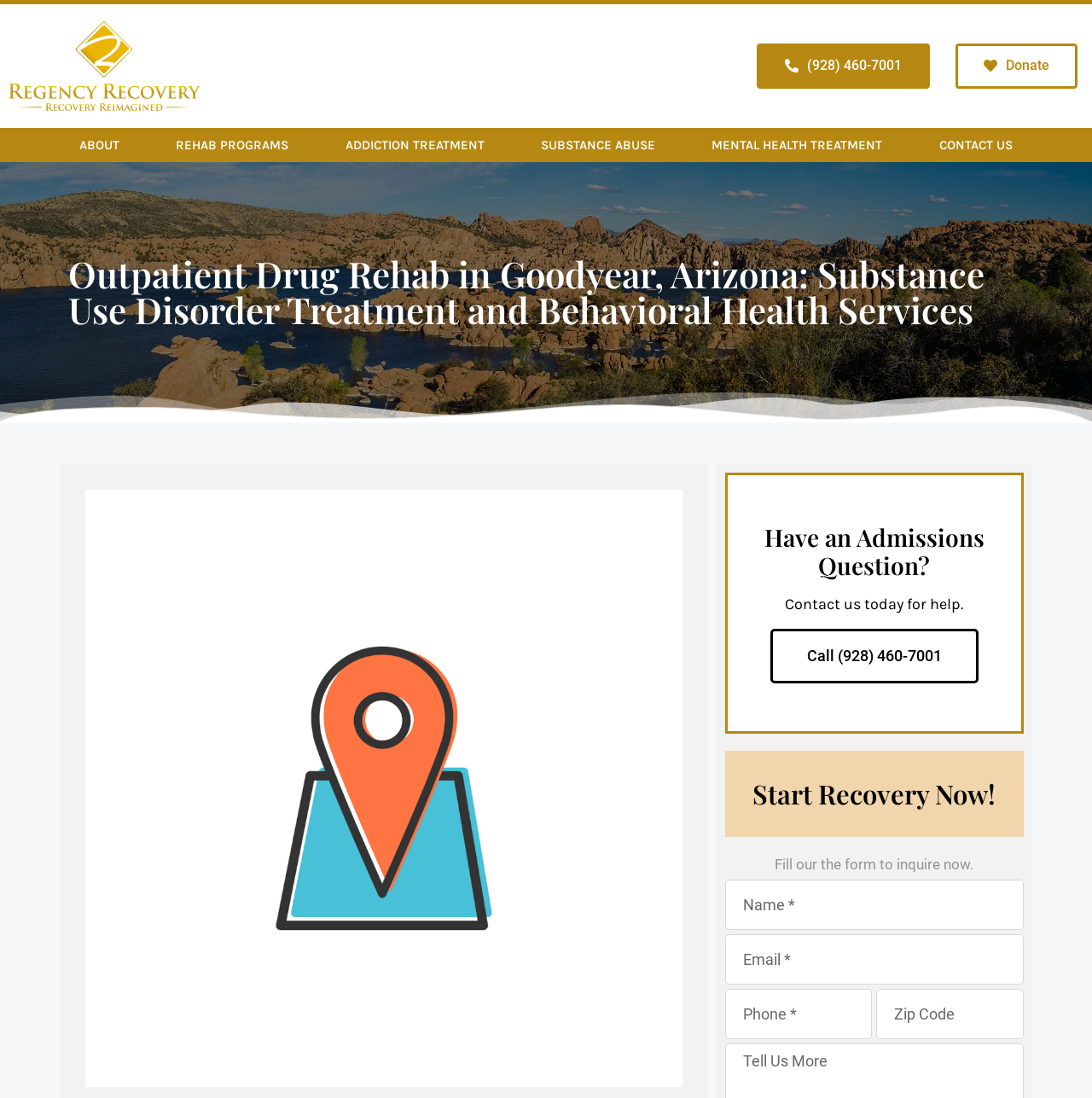From the image, can you give a detailed response to the question below:
What is the call to action on the webpage?

I found the call to action by looking at the heading 'Start Recovery Now!' which is located near the form fields and seems to be encouraging the user to take action.